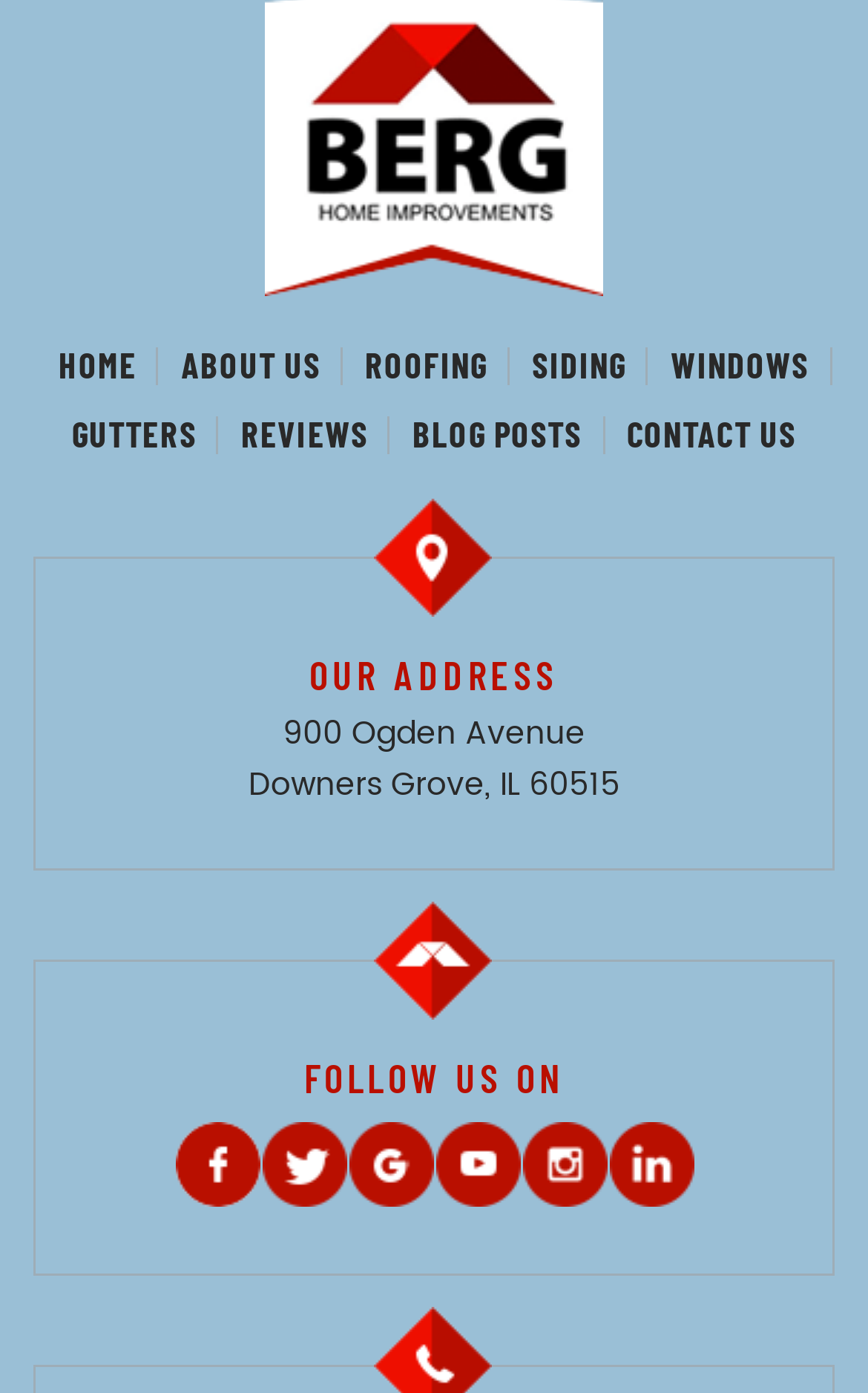What is the address of the company?
Based on the image, give a one-word or short phrase answer.

900 Ogden Avenue Downers Grove, IL 60515